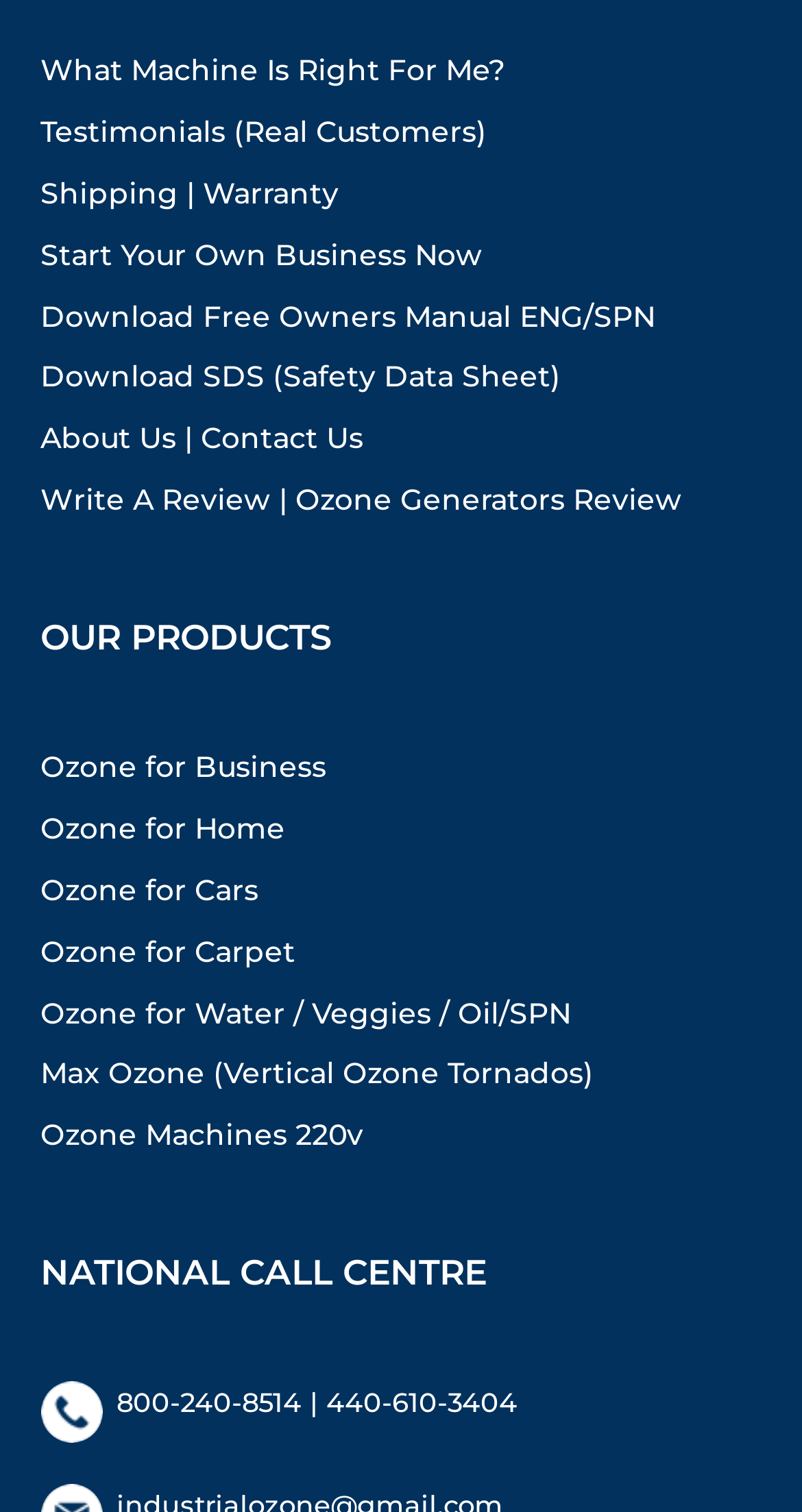Reply to the question with a single word or phrase:
How many links are there in the top navigation menu?

14